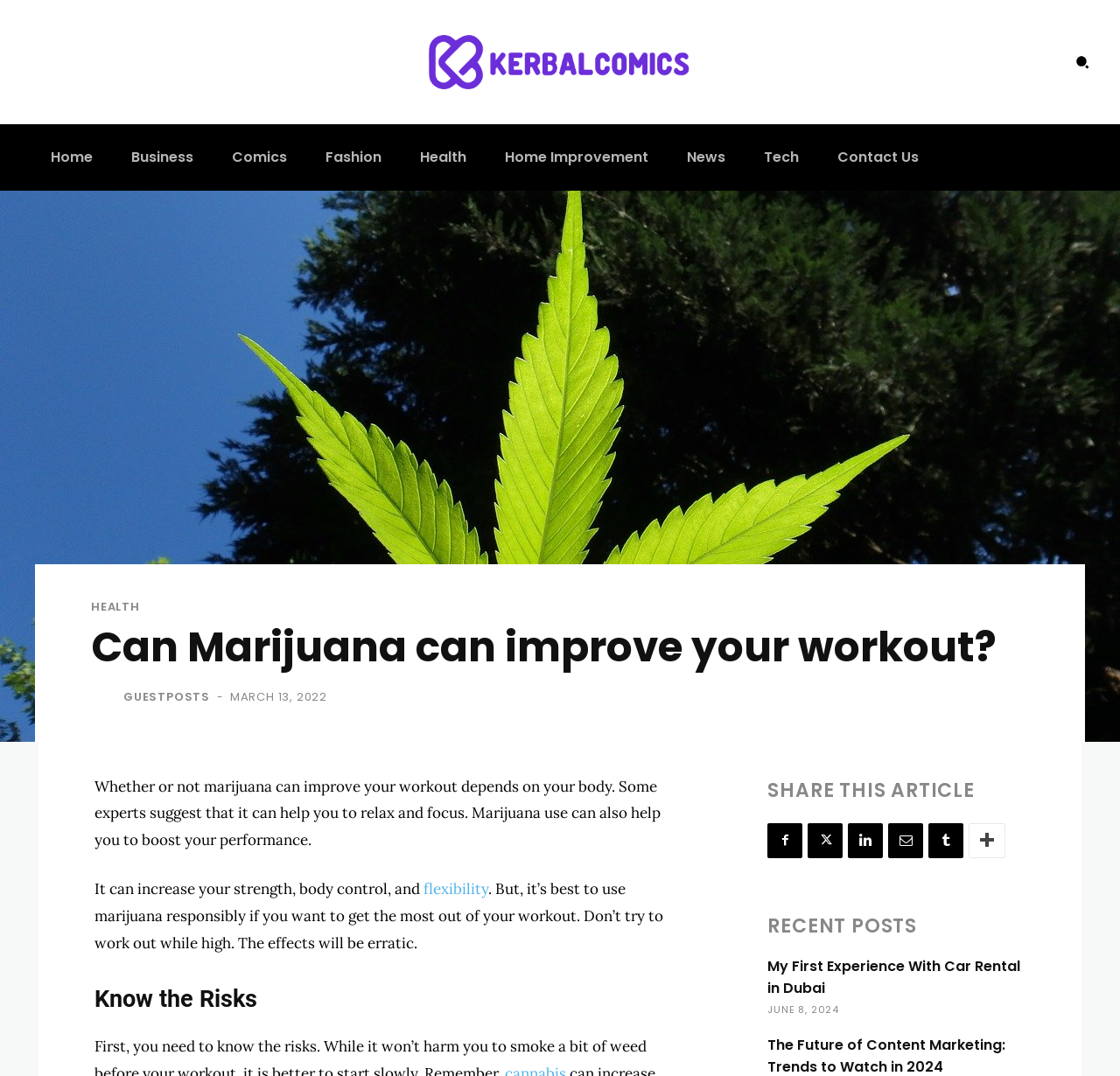Answer the question with a brief word or phrase:
What is the purpose of the links at the bottom of the webpage?

Share the article